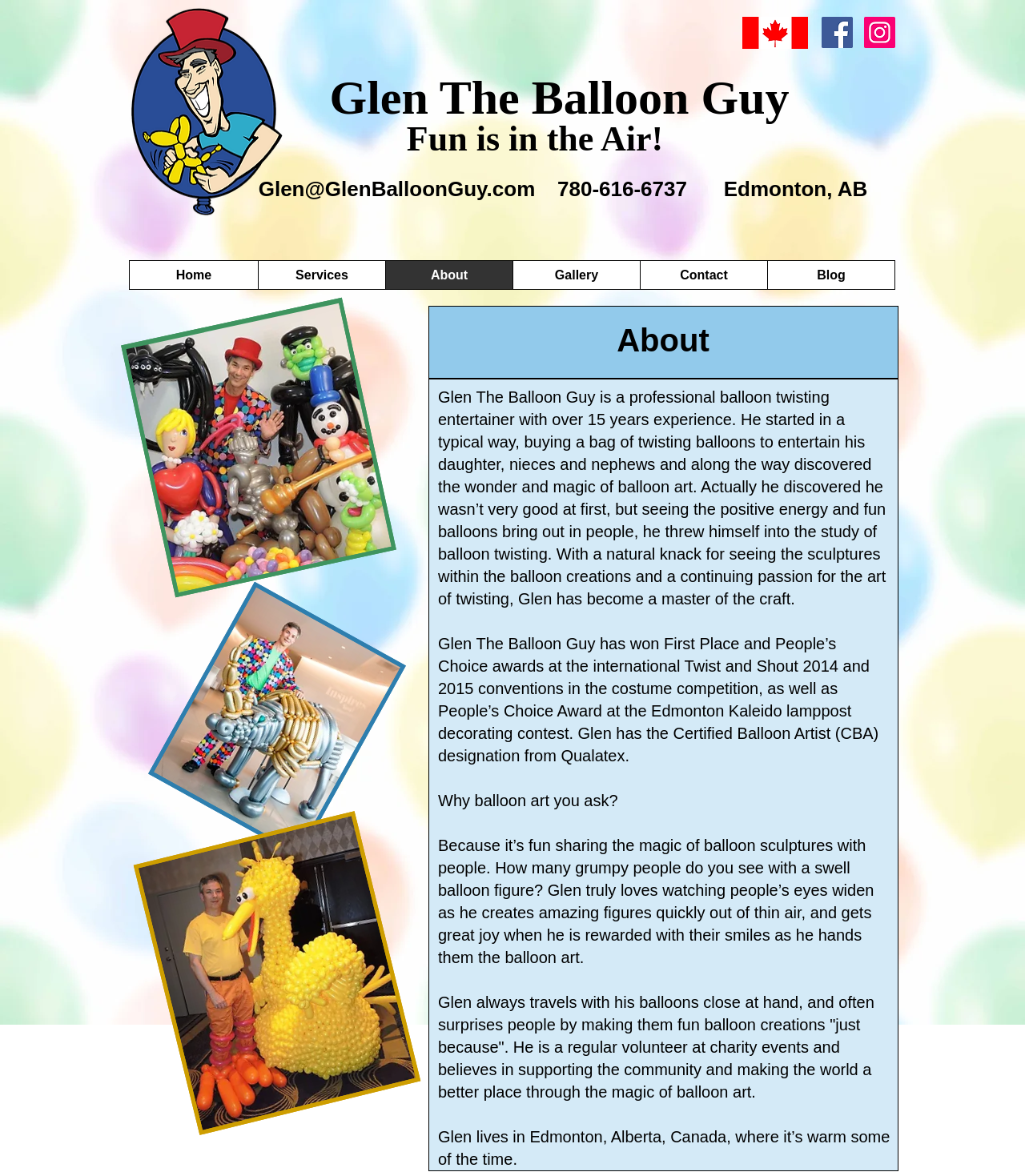Please identify the bounding box coordinates of the region to click in order to complete the given instruction: "Visit the 'About' page". The coordinates should be four float numbers between 0 and 1, i.e., [left, top, right, bottom].

[0.376, 0.222, 0.5, 0.246]